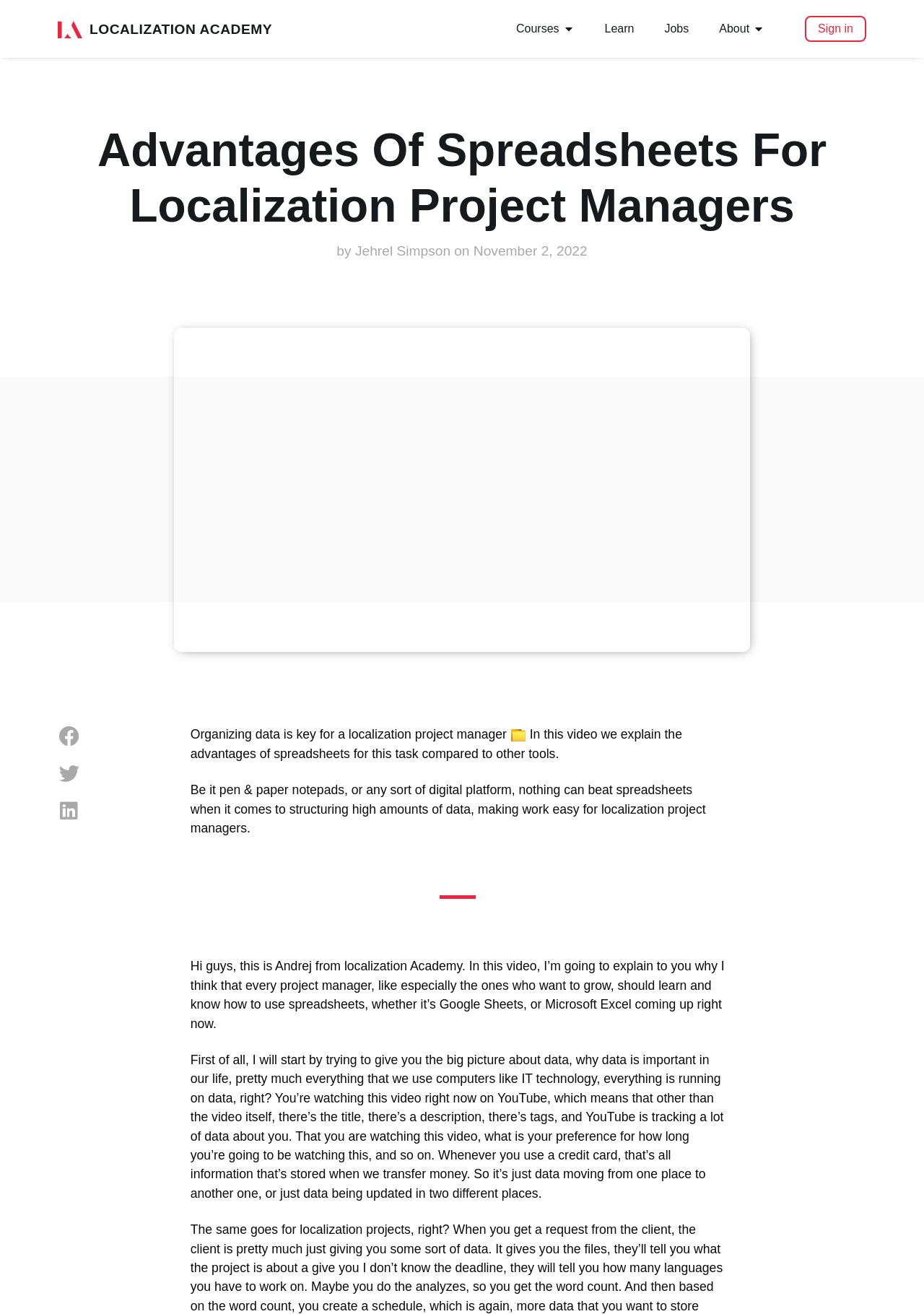Respond to the question below with a single word or phrase:
What is the date of the video?

November 2, 2022